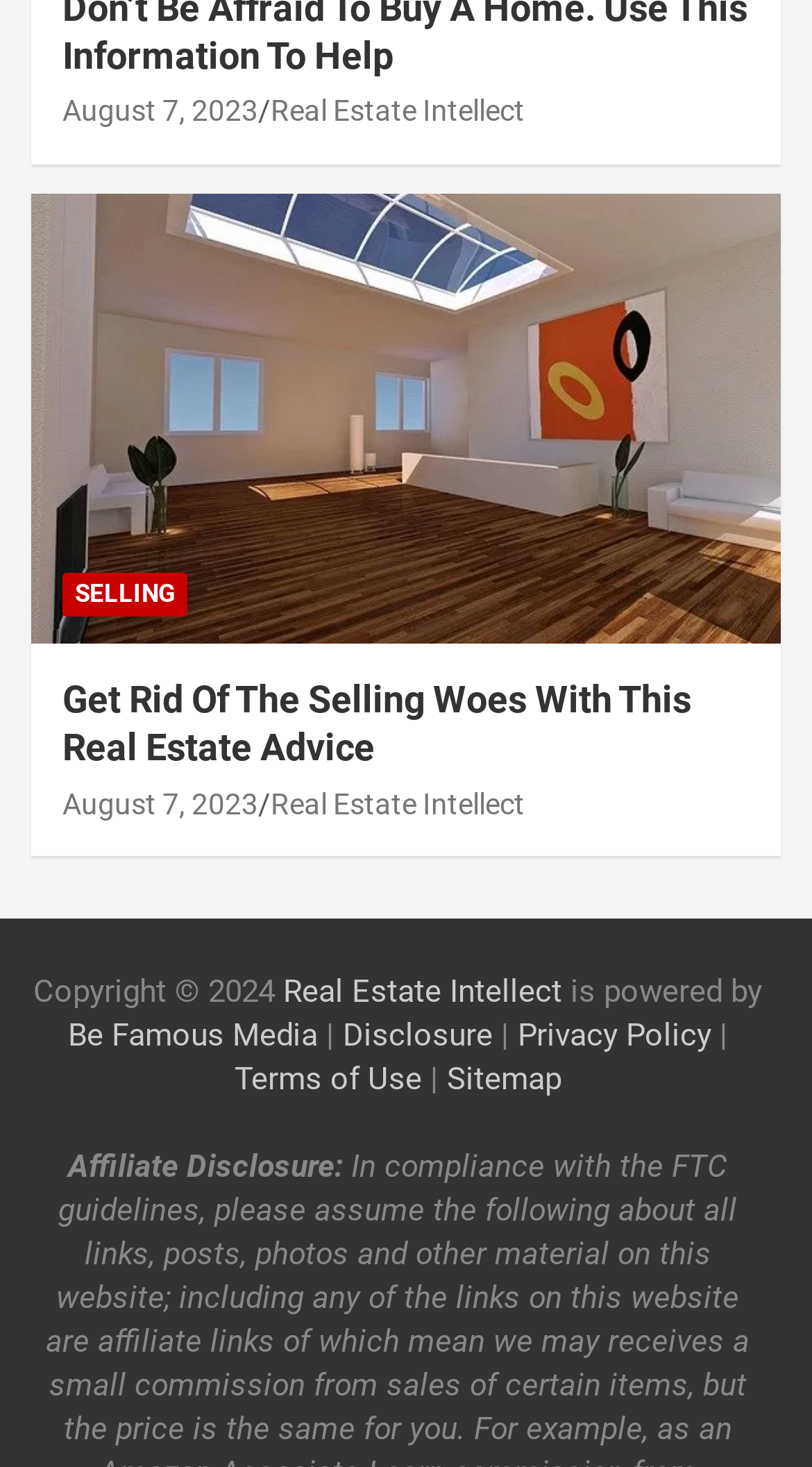Identify the bounding box coordinates of the section that should be clicked to achieve the task described: "read the article 'Get Rid Of The Selling Woes With This Real Estate Advice'".

[0.077, 0.46, 0.923, 0.526]